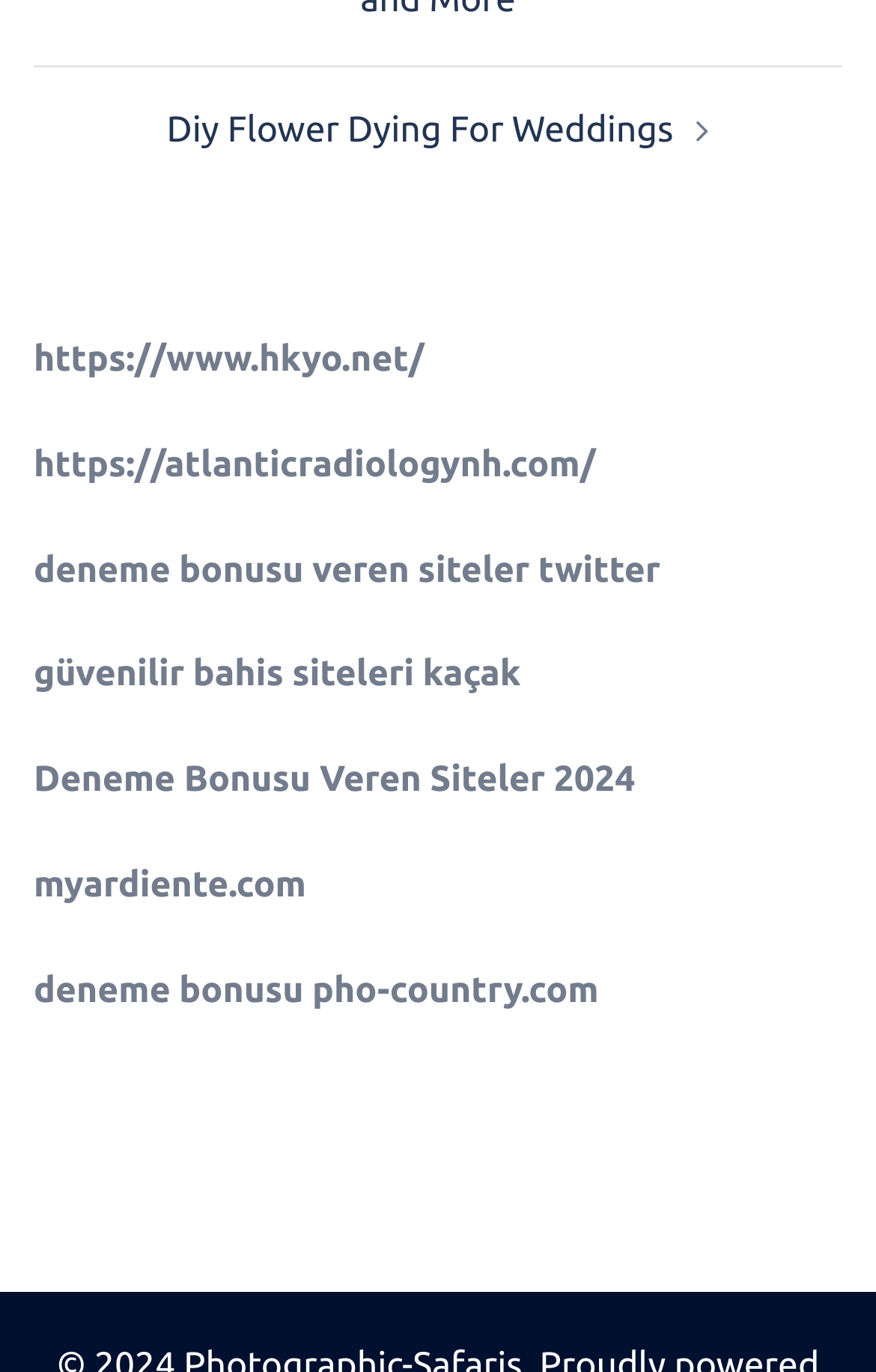Find the UI element described as: "güvenilir bahis siteleri kaçak" and predict its bounding box coordinates. Ensure the coordinates are four float numbers between 0 and 1, [left, top, right, bottom].

[0.038, 0.477, 0.595, 0.507]